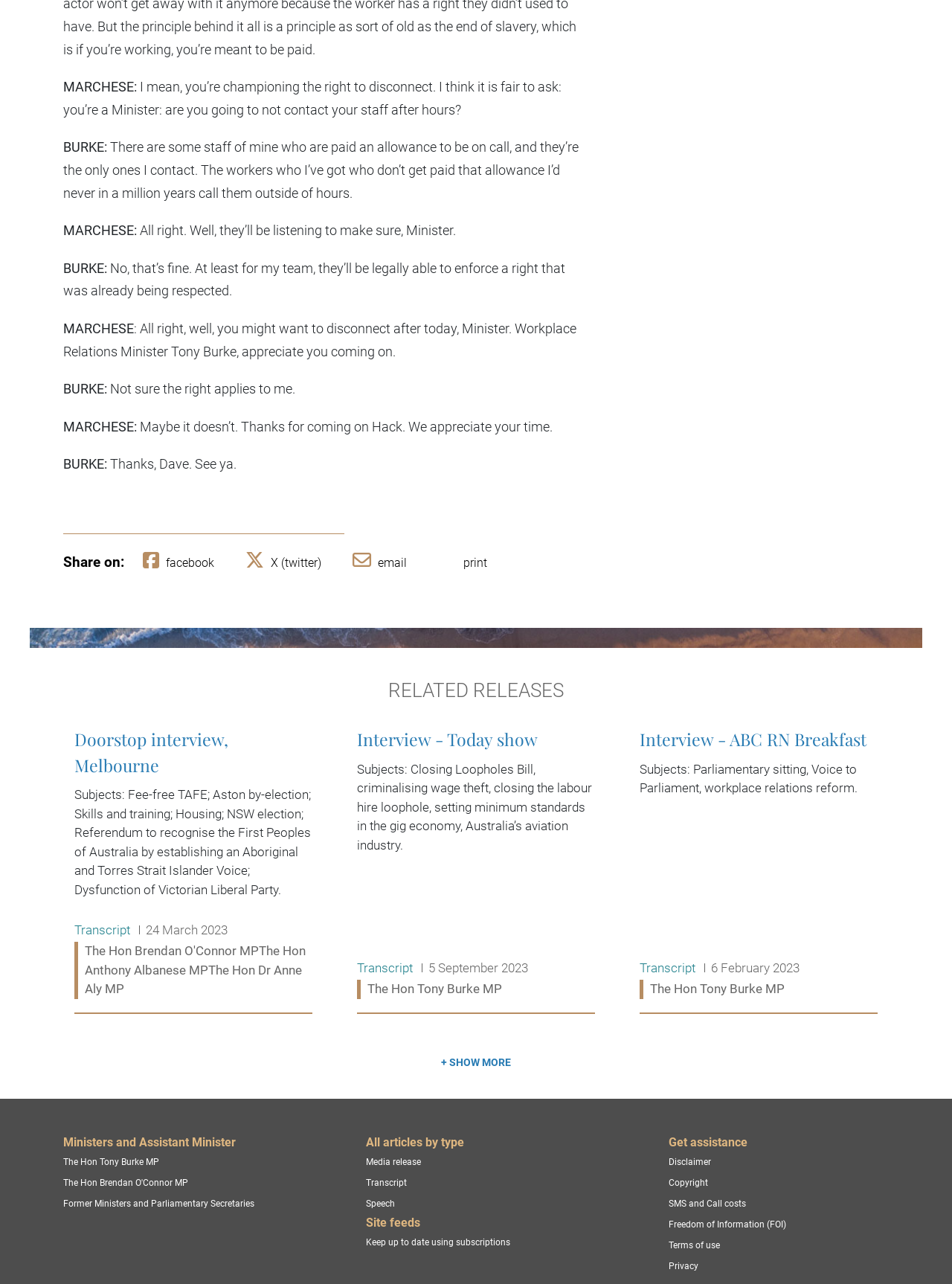Please identify the bounding box coordinates of the element on the webpage that should be clicked to follow this instruction: "Share on Facebook". The bounding box coordinates should be given as four float numbers between 0 and 1, formatted as [left, top, right, bottom].

[0.15, 0.433, 0.225, 0.444]